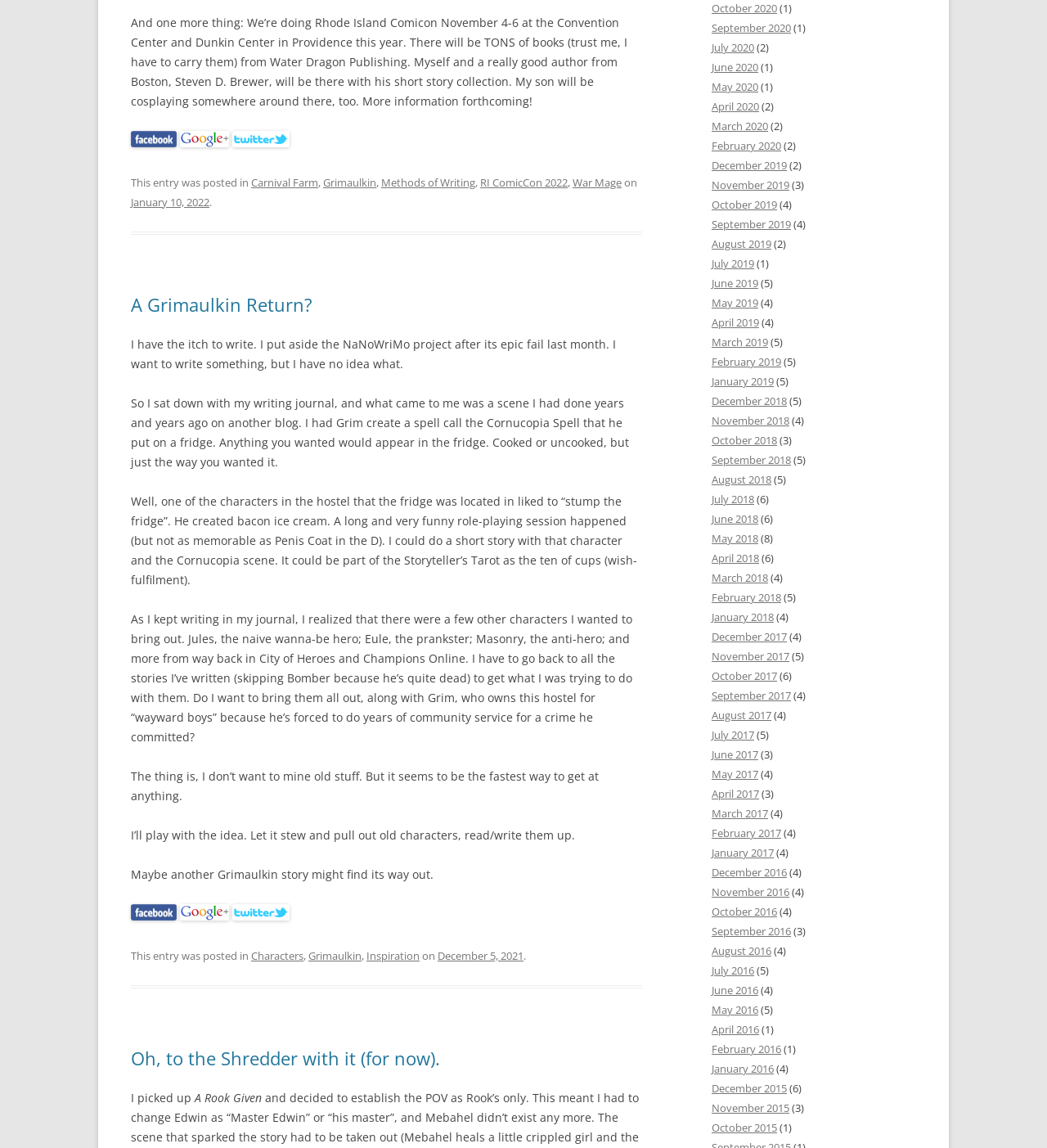Provide a brief response using a word or short phrase to this question:
How many months are listed in the archive section?

12